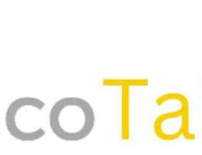What sector is the company involved in?
Based on the image, please offer an in-depth response to the question.

The company's logo reflects its commitment to innovative solutions, particularly in areas like social housing and public sector consultancy, indicating its involvement in the consultancy sector.